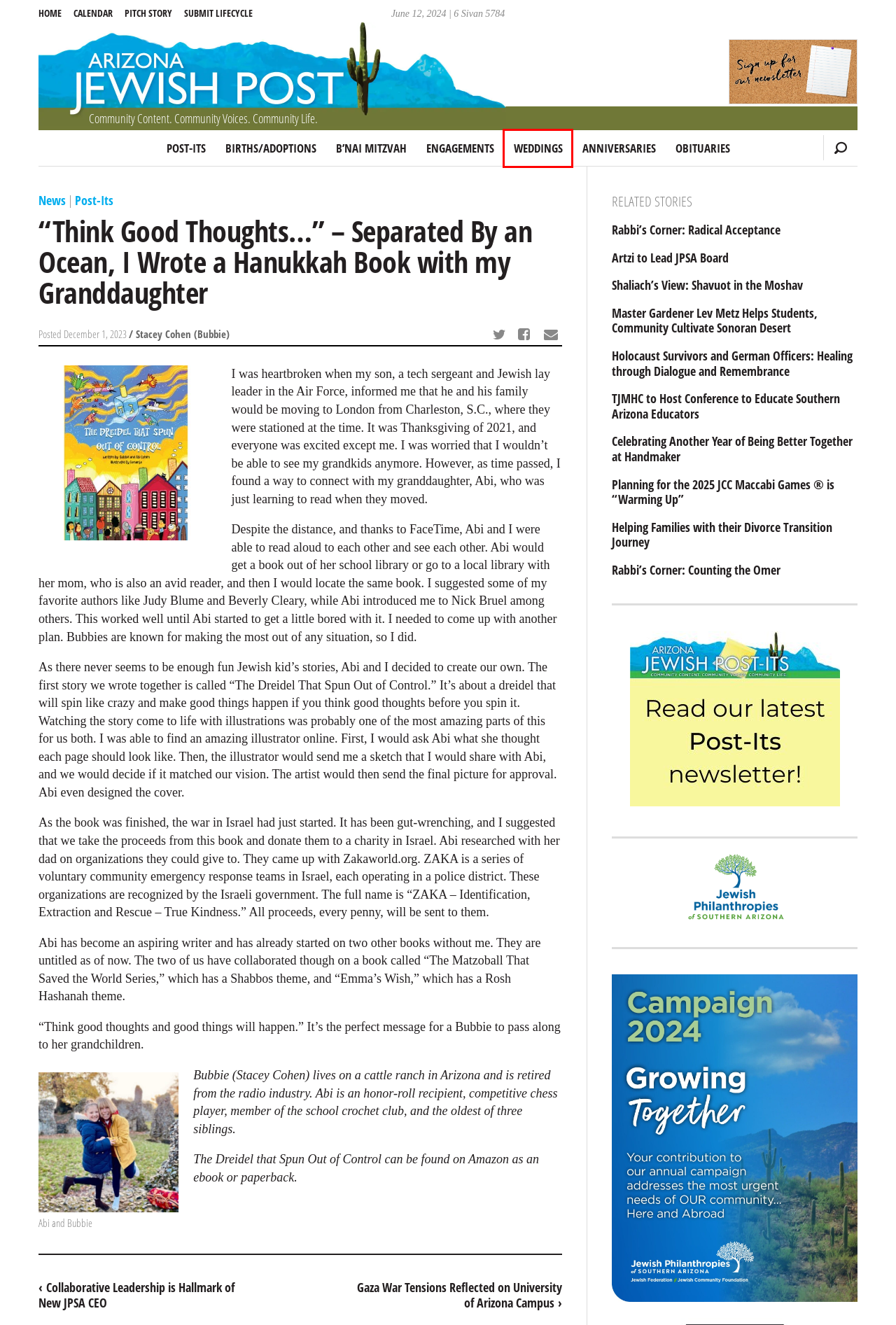Given a webpage screenshot with a red bounding box around a UI element, choose the webpage description that best matches the new webpage after clicking the element within the bounding box. Here are the candidates:
A. Post-Its | AZ Jewish Post
B. Arizona Jewish Post | Tucson, AZ
C. Holocaust Survivors and German Officers: Healing through Dialogue and Remembrance | AZ Jewish Post
D. Weddings | AZ Jewish Post
E. Jewish Philanthropies of Southern Arizona
F. Engagements | AZ Jewish Post
G. Master Gardener Lev Metz Helps Students, Community Cultivate Sonoran Desert | AZ Jewish Post
H. Anniversaries | AZ Jewish Post

D